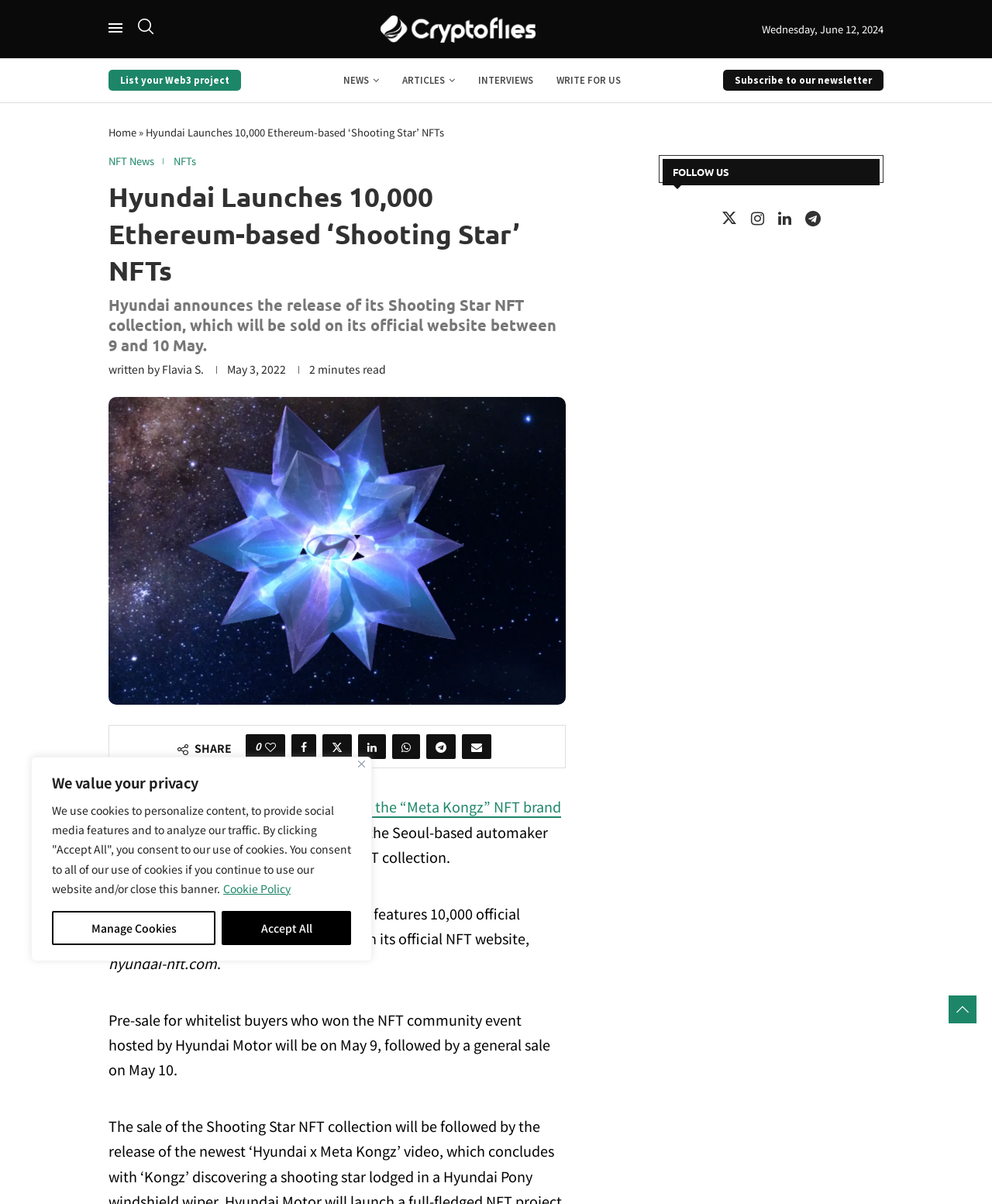What is the website where the NFTs will be sold?
Use the screenshot to answer the question with a single word or phrase.

hyundai-nft.com